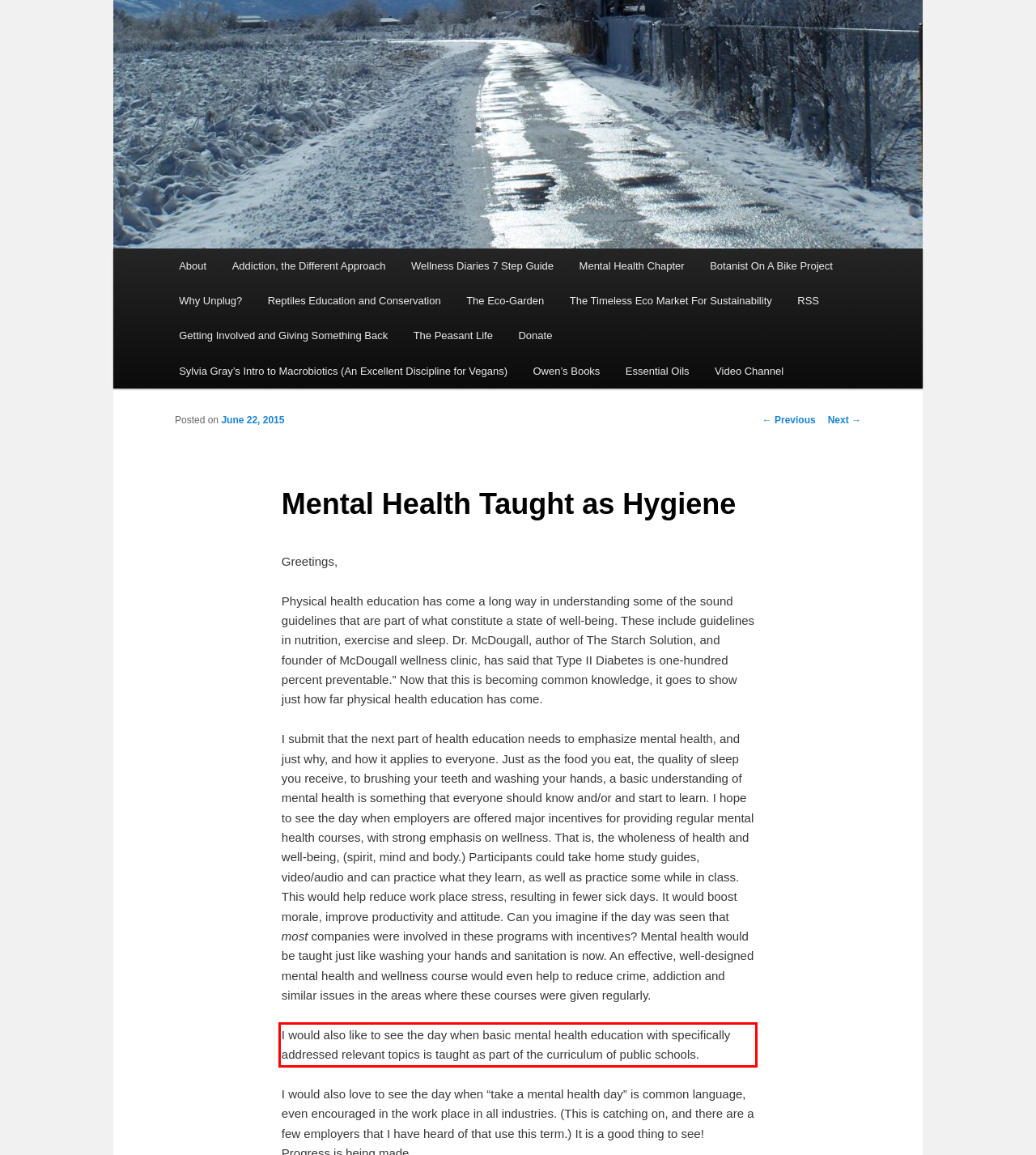From the given screenshot of a webpage, identify the red bounding box and extract the text content within it.

I would also like to see the day when basic mental health education with specifically addressed relevant topics is taught as part of the curriculum of public schools.